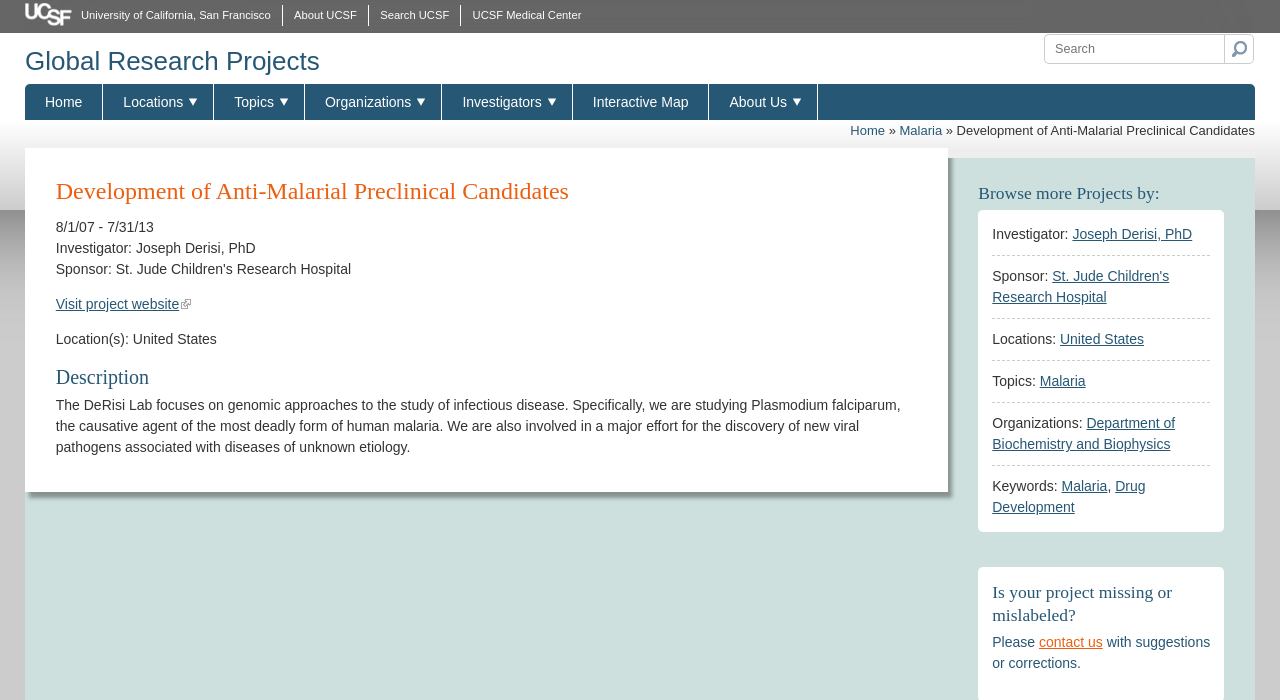What is the name of the sponsor?
Please describe in detail the information shown in the image to answer the question.

I found the answer by looking at the section that lists other projects by the same investigator, where it says 'Sponsor:' and then lists 'St. Jude Children's Research Hospital'.